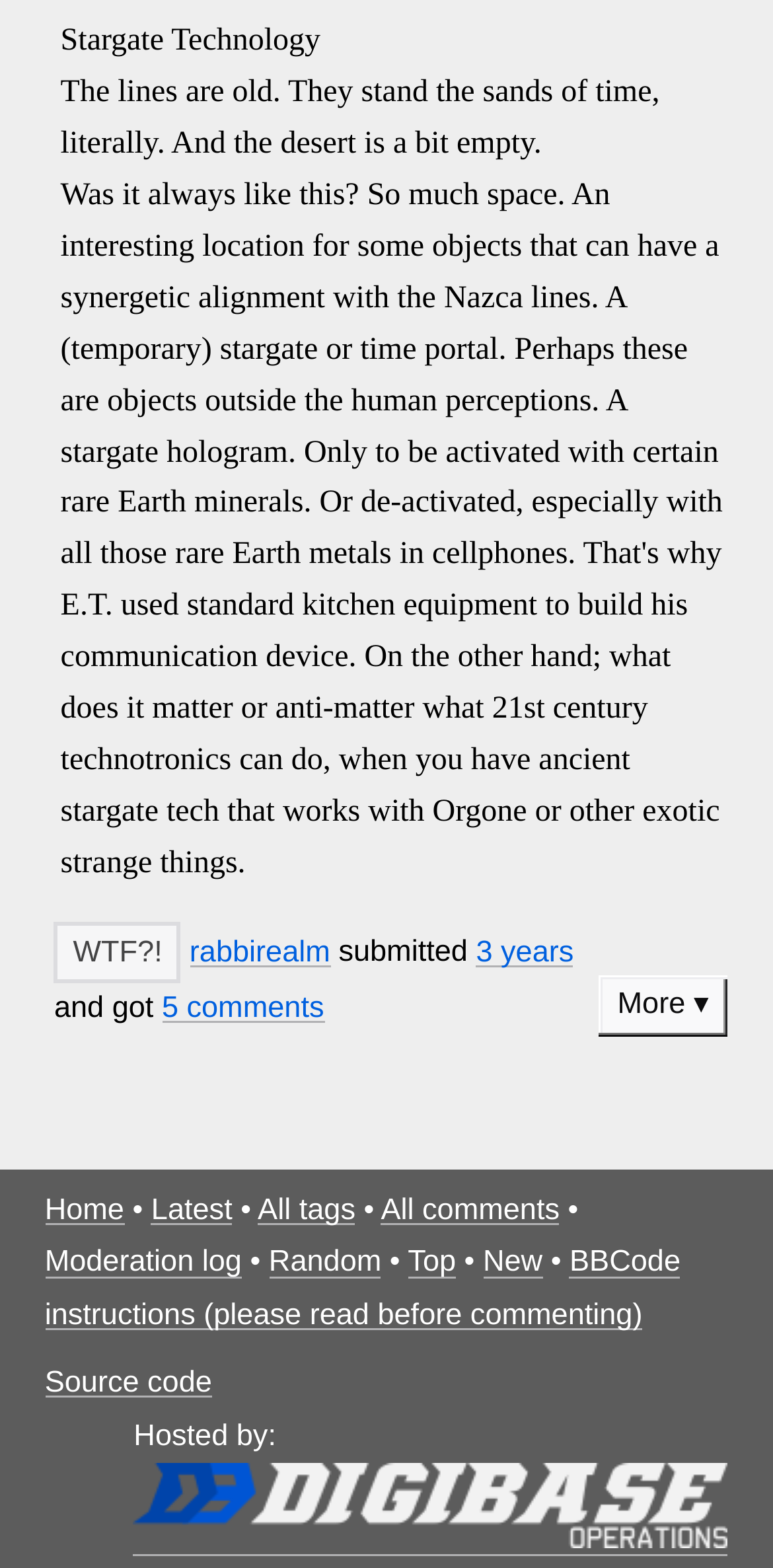Find the bounding box coordinates of the area that needs to be clicked in order to achieve the following instruction: "Explore the 'Digibase Operations' link". The coordinates should be specified as four float numbers between 0 and 1, i.e., [left, top, right, bottom].

[0.173, 0.971, 0.942, 0.993]